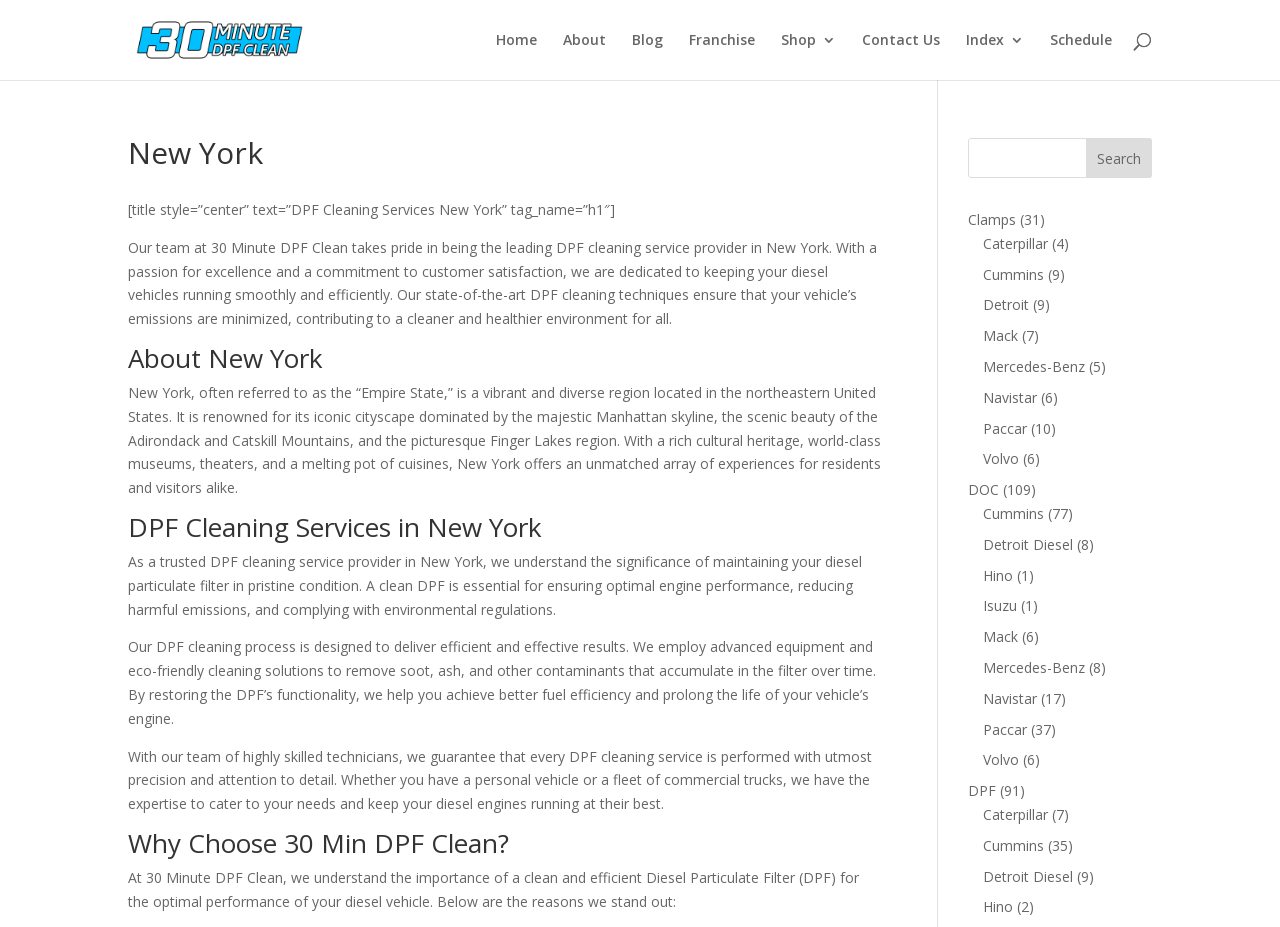From the element description Detroit Diesel, predict the bounding box coordinates of the UI element. The coordinates must be specified in the format (top-left x, top-left y, bottom-right x, bottom-right y) and should be within the 0 to 1 range.

[0.768, 0.577, 0.838, 0.597]